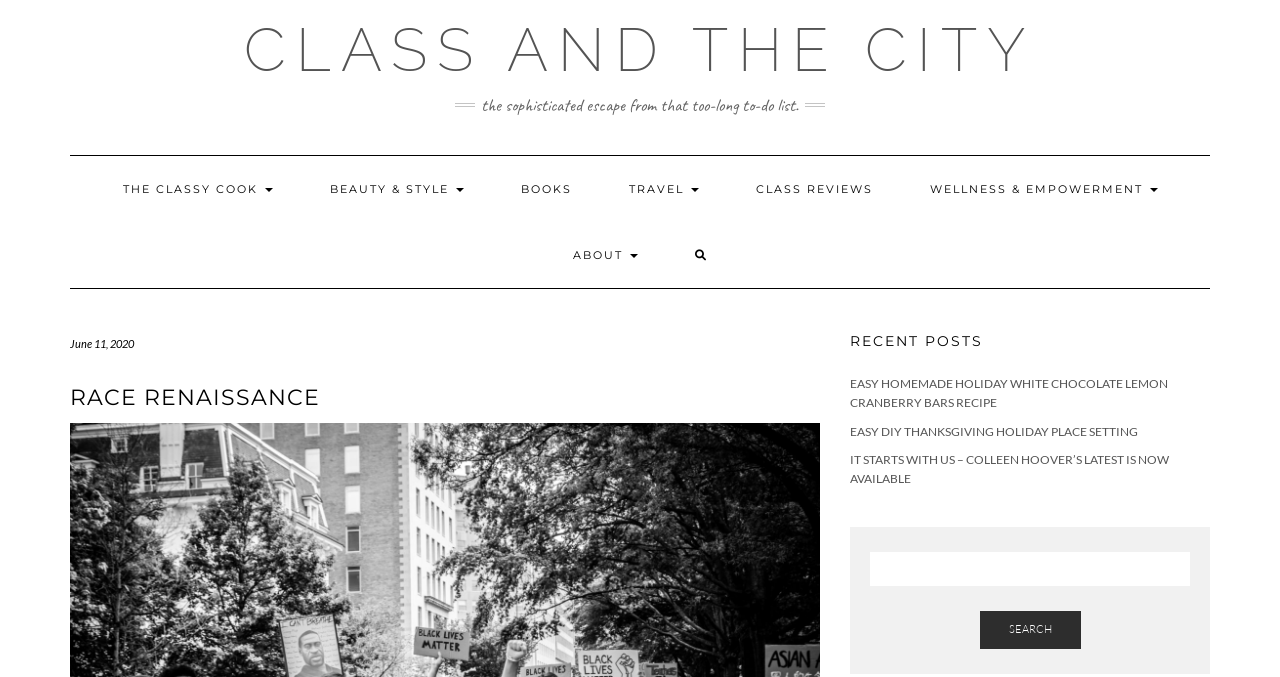How many recent posts are listed?
Based on the image, please offer an in-depth response to the question.

The recent posts can be found under the 'RECENT POSTS' heading element with bounding box coordinates [0.664, 0.493, 0.945, 0.516]. There are 3 links: 'EASY HOMEMADE HOLIDAY WHITE CHOCOLATE LEMON CRANBERRY BARS RECIPE', 'EASY DIY THANKSGIVING HOLIDAY PLACE SETTING', and 'IT STARTS WITH US – COLLEEN HOOVER’S LATEST IS NOW AVAILABLE'.